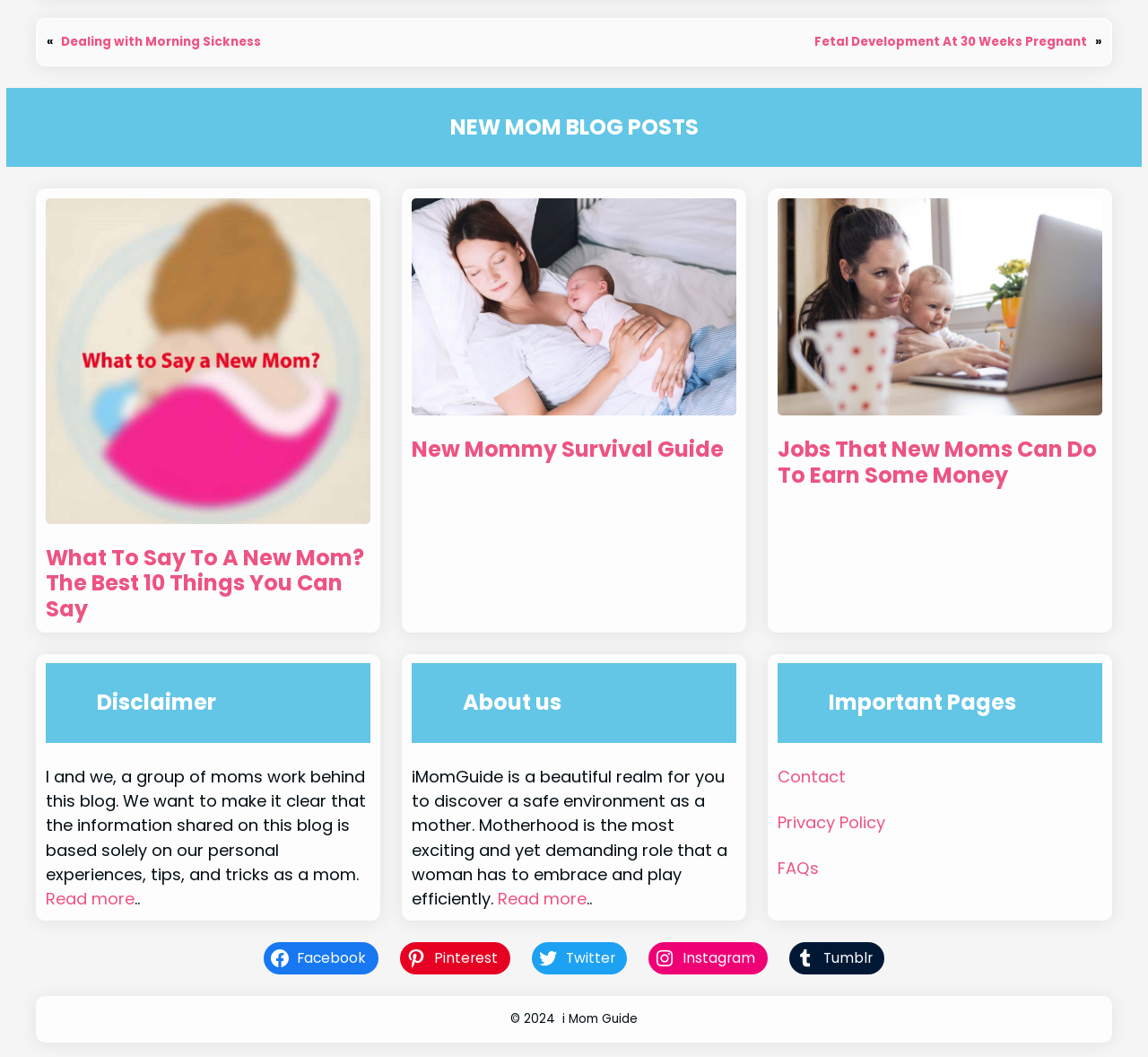Please identify the coordinates of the bounding box that should be clicked to fulfill this instruction: "Read about dealing with morning sickness".

[0.053, 0.031, 0.227, 0.047]